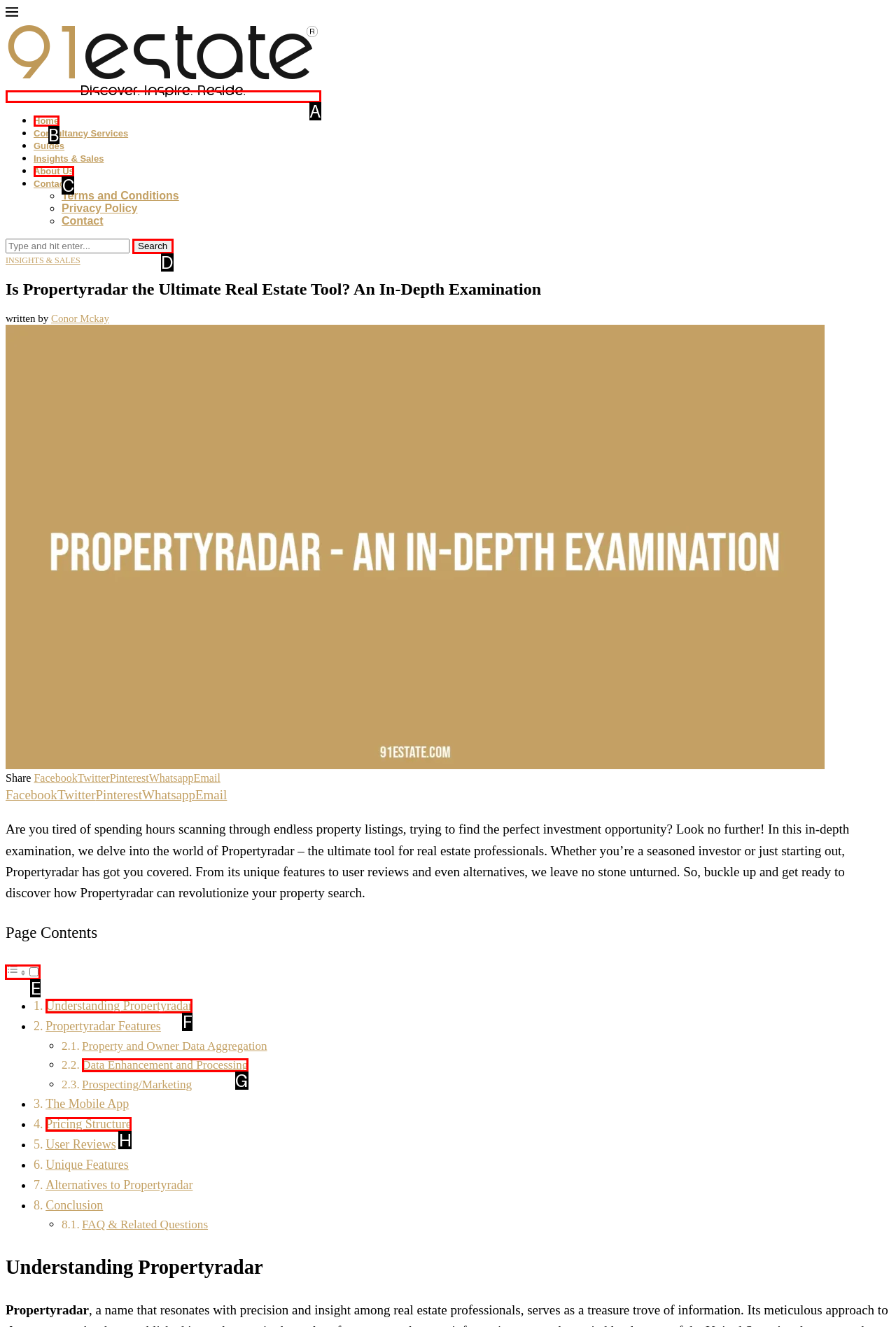Identify the correct HTML element to click for the task: Toggle the table of content. Provide the letter of your choice.

E